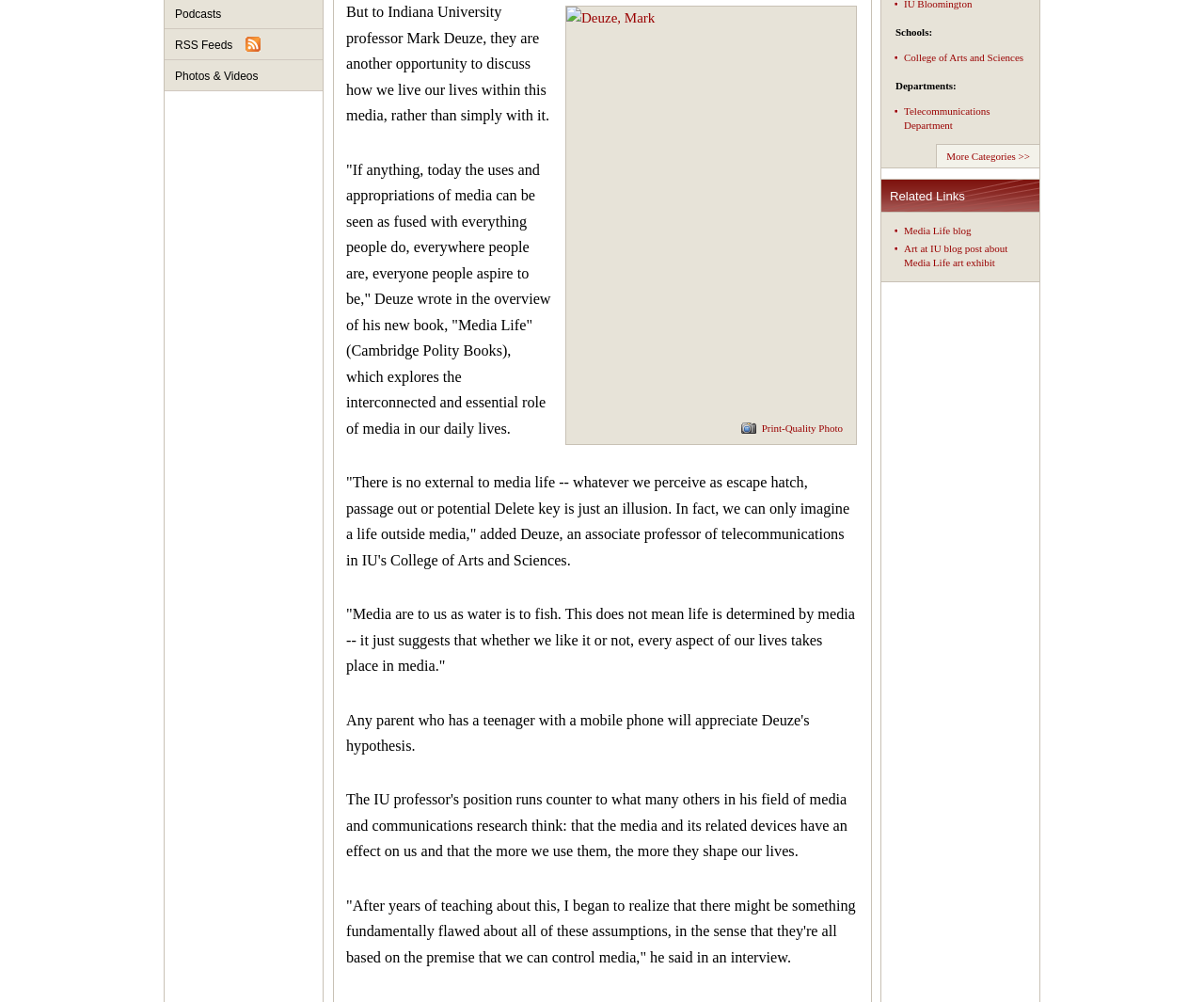Please find the bounding box for the UI element described by: "Photos & Videos".

[0.137, 0.06, 0.268, 0.091]